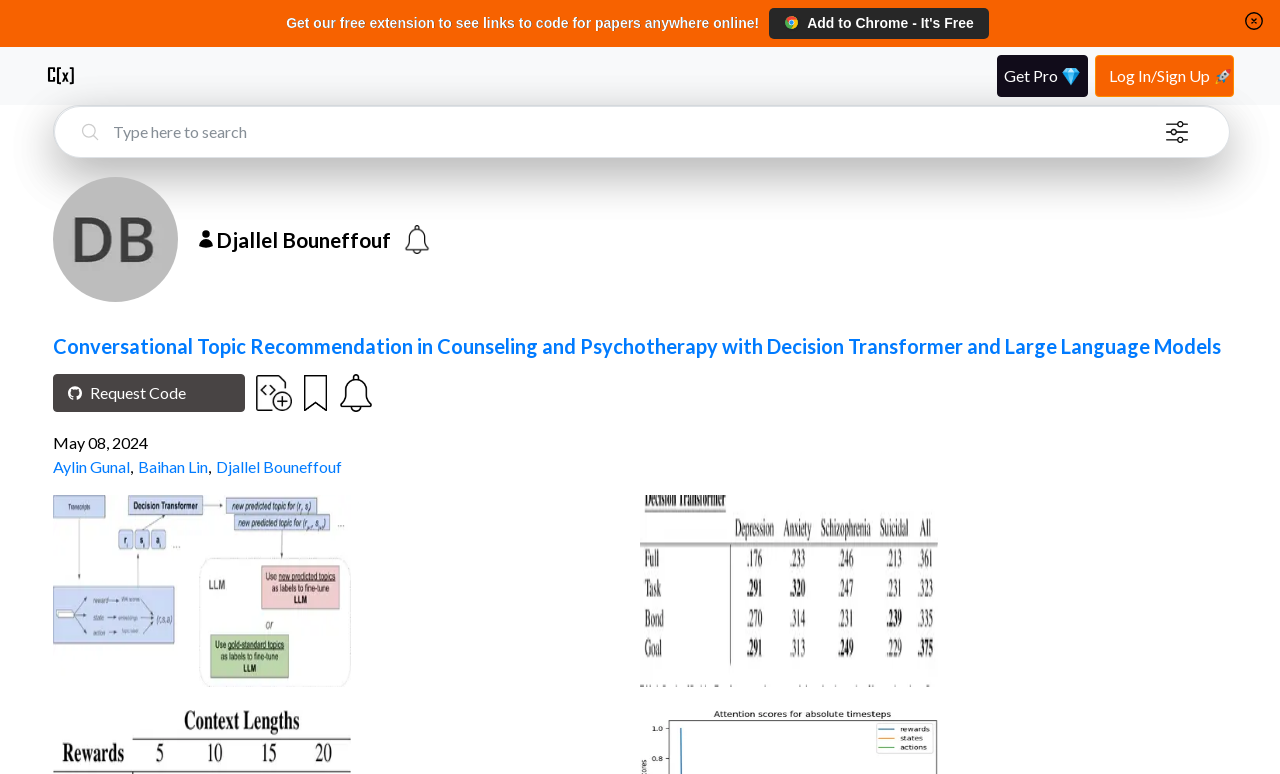Return the bounding box coordinates of the UI element that corresponds to this description: "Log In/Sign Up 🚀". The coordinates must be given as four float numbers in the range of 0 and 1, [left, top, right, bottom].

[0.855, 0.071, 0.964, 0.125]